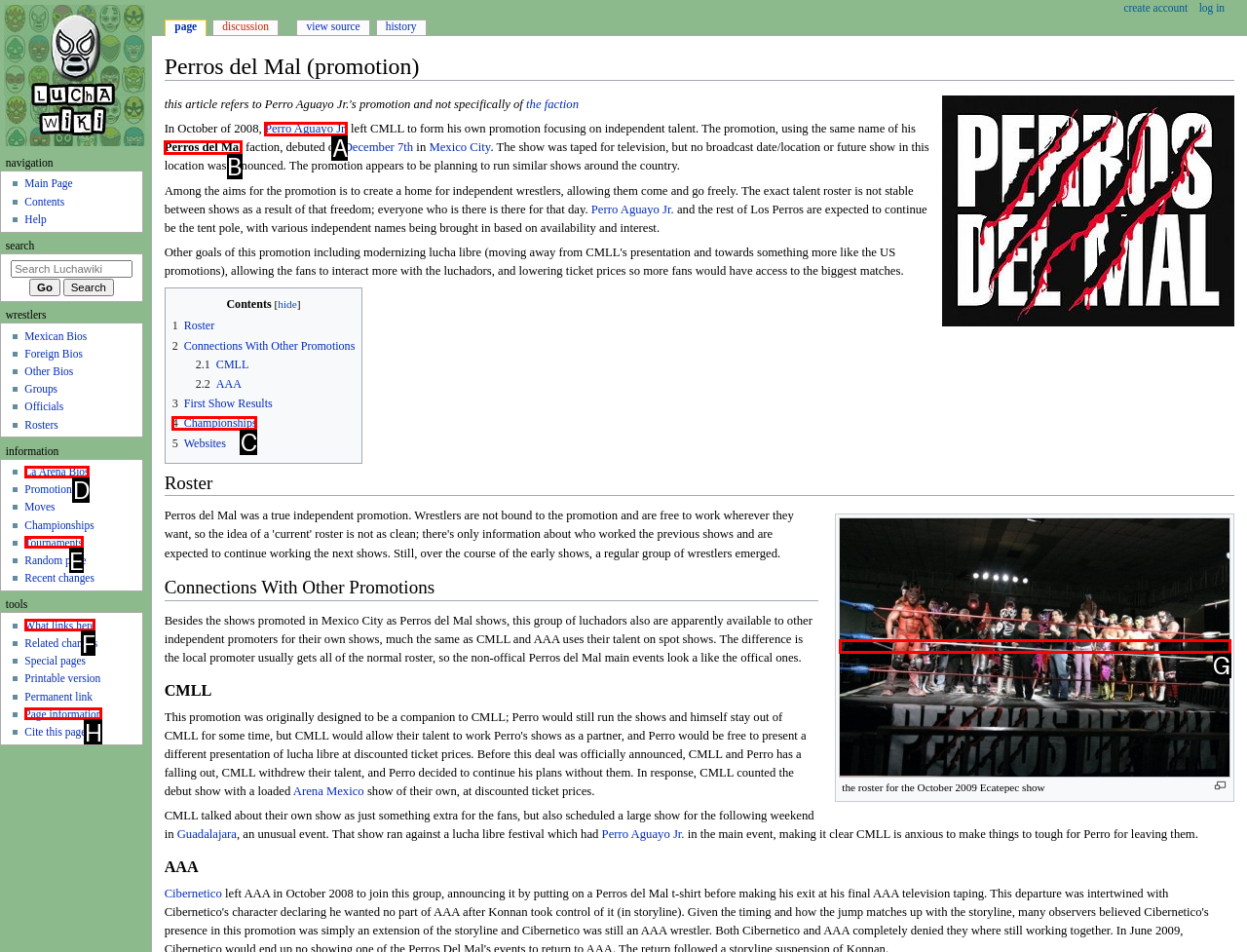Which option should be clicked to execute the task: Login?
Reply with the letter of the chosen option.

None